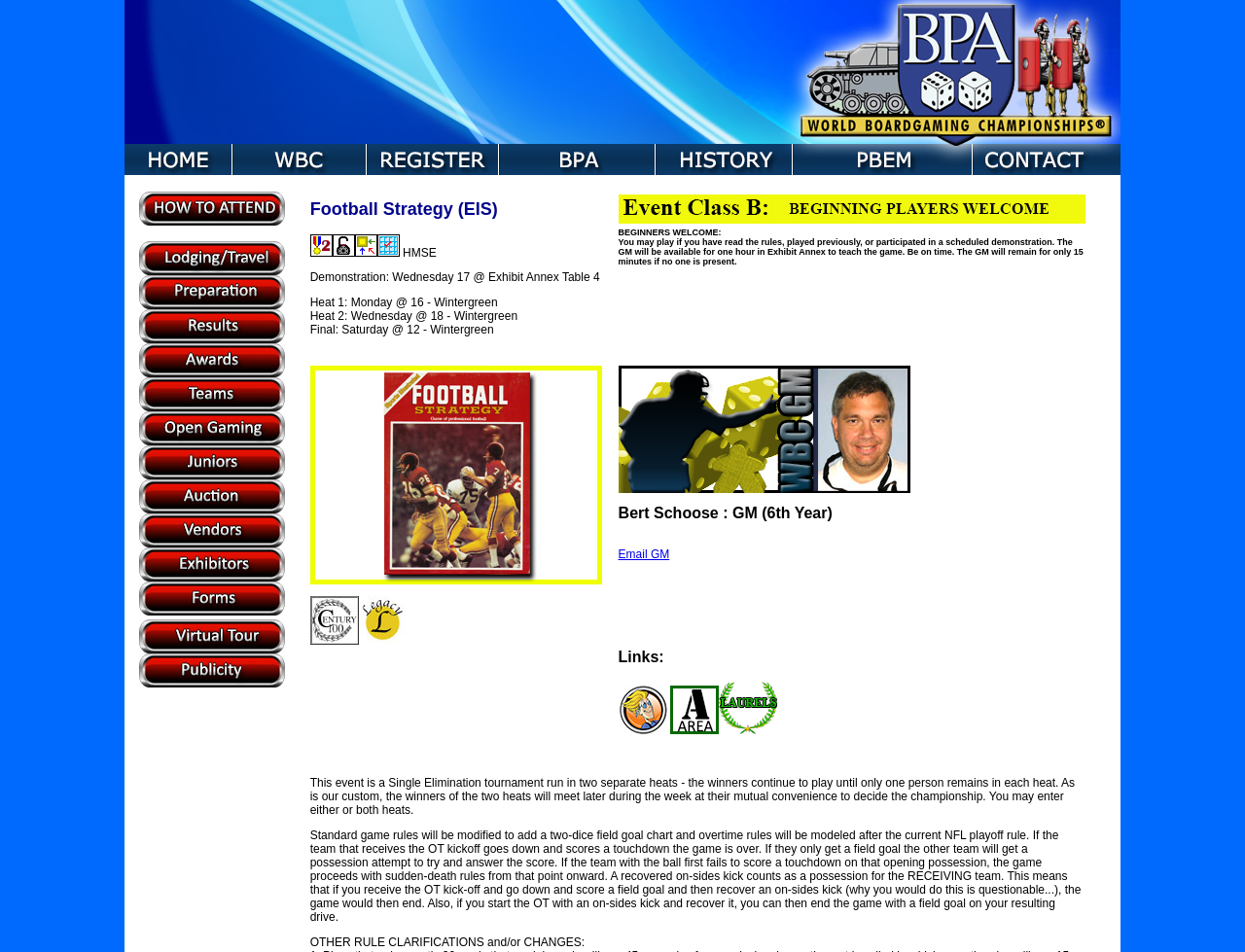Determine the bounding box coordinates of the region that needs to be clicked to achieve the task: "Check Football Strategy (EIS)".

[0.248, 0.203, 0.494, 0.236]